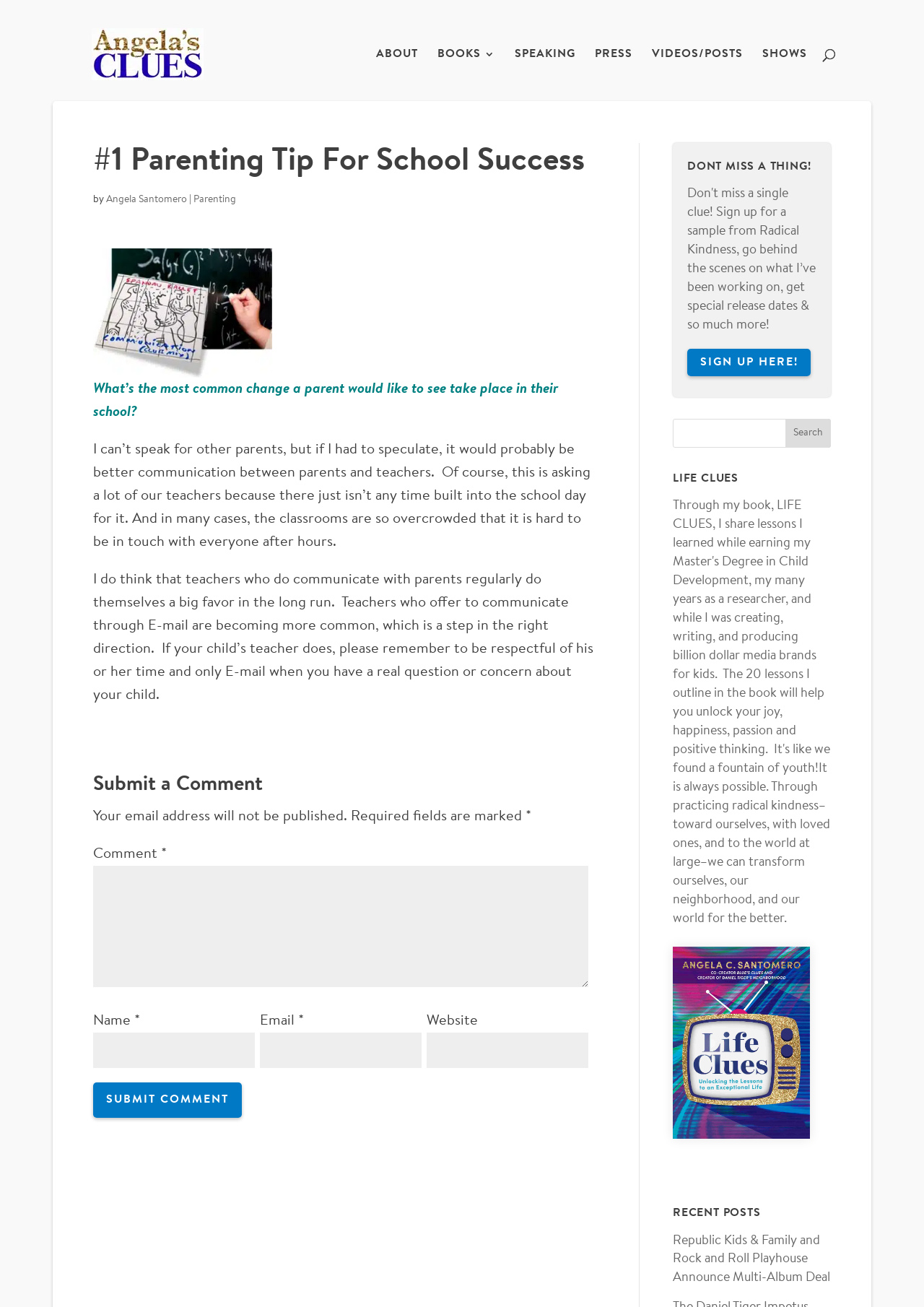Explain in detail what you observe on this webpage.

This webpage is titled "#1 Parenting tip for School Success - Angela's Clues" and has a prominent link to "Angela's Clues" at the top left corner, accompanied by an image with the same name. The top navigation bar features several links, including "ABOUT", "BOOKS 3", "SPEAKING", "PRESS", "VIDEOS/POSTS", and "SHOWS", arranged horizontally from left to right.

Below the navigation bar, there is a search box that spans almost the entire width of the page. The main content of the page is an article titled "#1 Parenting Tip For School Success" by Angela Santomero, which is divided into several sections. The article begins with a question about the most common change parents would like to see in their school, followed by a speculative answer and a discussion on the importance of communication between parents and teachers.

The article is interrupted by a heading "Submit a Comment" and a comment form that allows users to leave their name, email, website, and comment. The form is located at the bottom left of the article.

To the right of the article, there are several sections, including "DONT MISS A THING!" which promotes a sample from Radical Kindness, and "LIFE CLUES" which features a book cover and a link to "Book cover of Life Clues Unlocking the Lessons to an Exceptional Life, by Angela C. Santomero". Below these sections, there is a search box and a heading "RECENT POSTS" with a link to a recent post titled "Republic Kids & Family and Rock and Roll Playhouse Announce Multi-Album Deal".